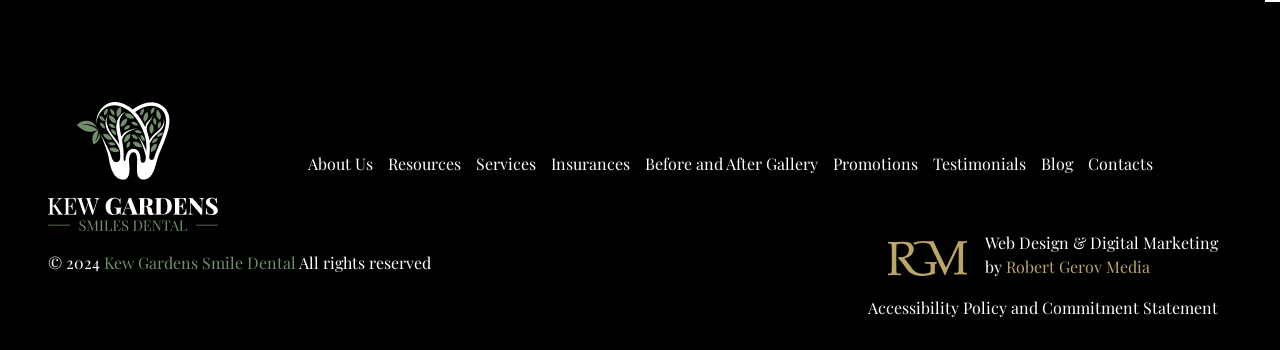Determine the bounding box coordinates for the area you should click to complete the following instruction: "contact us".

[0.85, 0.437, 0.9, 0.497]